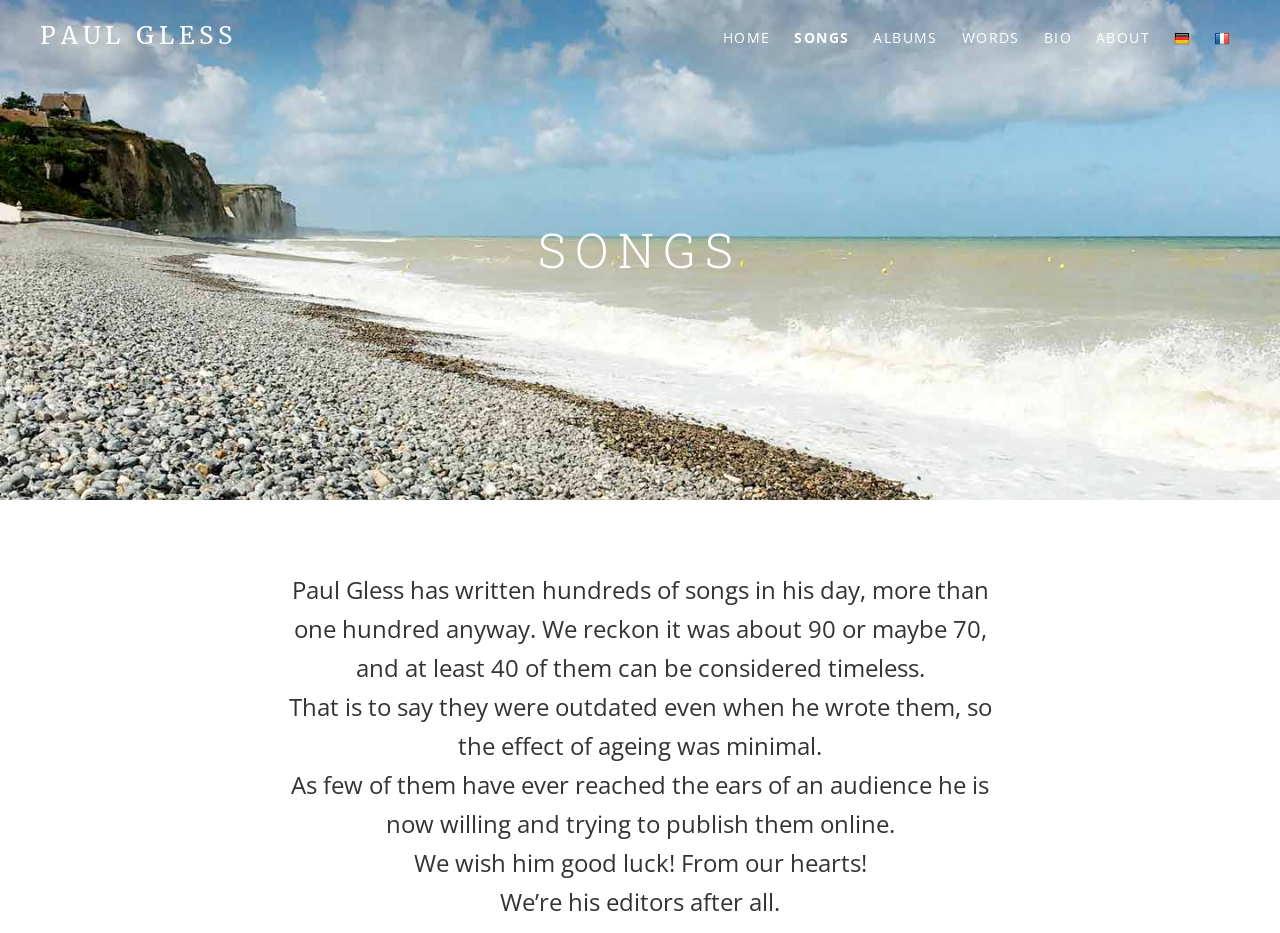Identify the bounding box of the HTML element described here: "Bio". Provide the coordinates as four float numbers between 0 and 1: [left, top, right, bottom].

[0.808, 0.021, 0.845, 0.059]